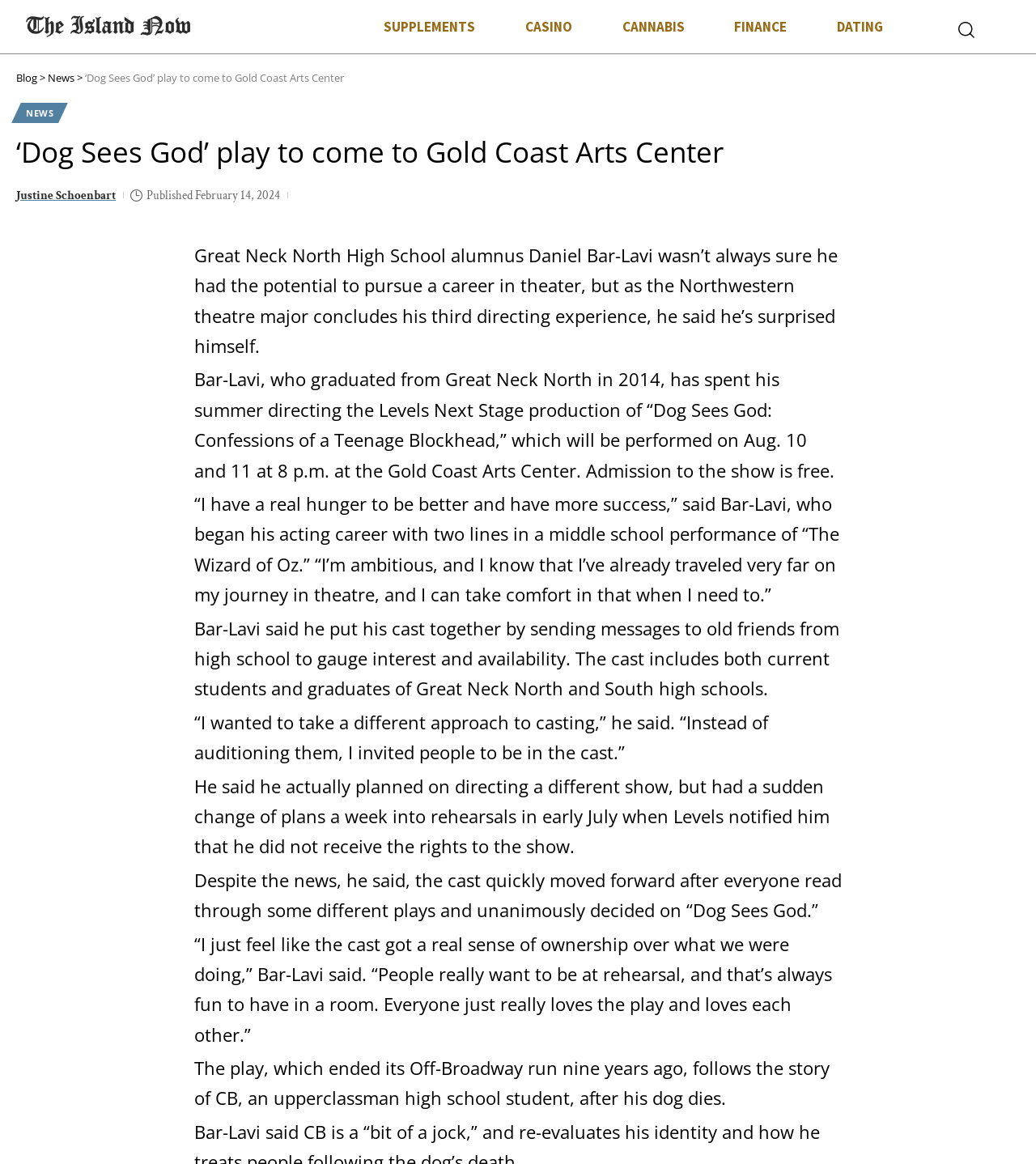Please find the bounding box coordinates of the element that must be clicked to perform the given instruction: "Go to the category 'Maine Coon'". The coordinates should be four float numbers from 0 to 1, i.e., [left, top, right, bottom].

None